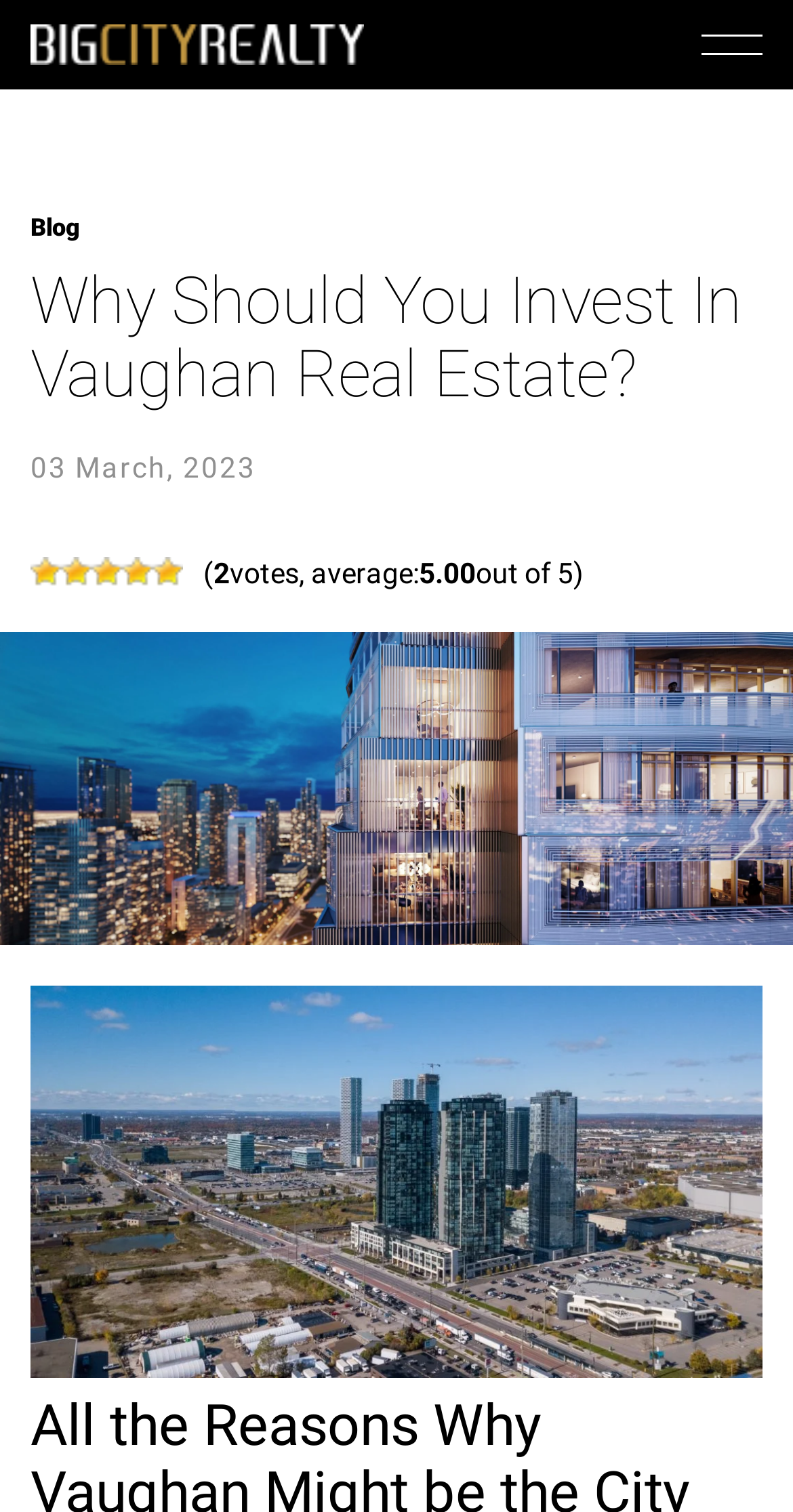Provide a thorough description of the webpage you see.

The webpage is about the Vaughan housing market, specifically discussing why investing in Vaughan real estate can be a smart move. At the top left of the page, there is a link to "Big City Realty" accompanied by an image with the same name. Next to it, there is a static text "Blog". 

Below the link and image, there is a heading that asks "Why Should You Invest In Vaughan Real Estate?" followed by a static text displaying the date "03 March, 2023". 

Underneath the date, there are five star rating images, with the number of votes and average rating displayed next to them. The average rating is 5.00 out of 5. 

Further down the page, there is a large section, likely the main content of the article, which is headed by an empty heading element. This section takes up most of the page's width and height, indicating that it contains the main discussion about investing in Vaughan real estate.